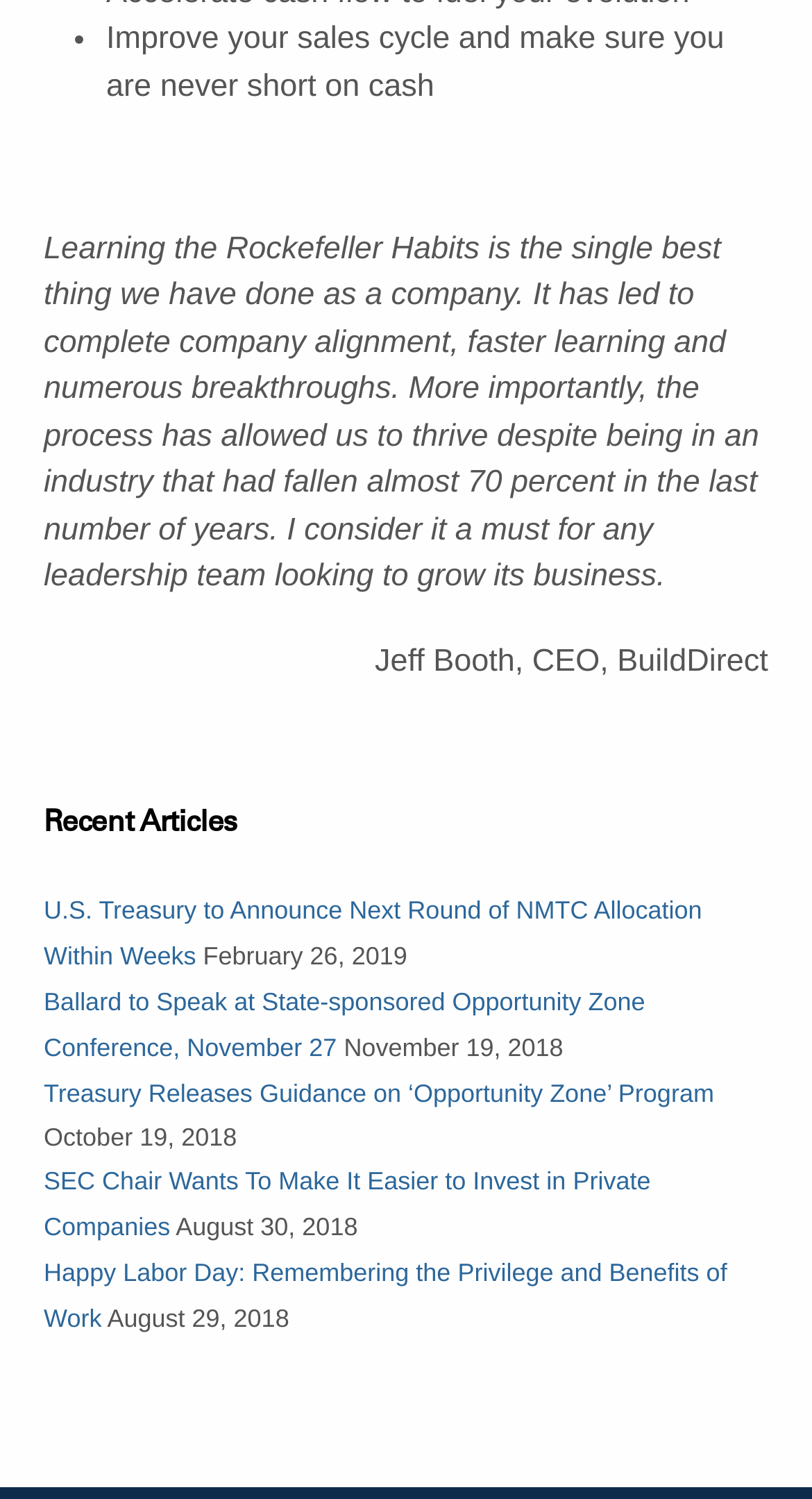Use one word or a short phrase to answer the question provided: 
What is the topic of the first article?

NMTC Allocation